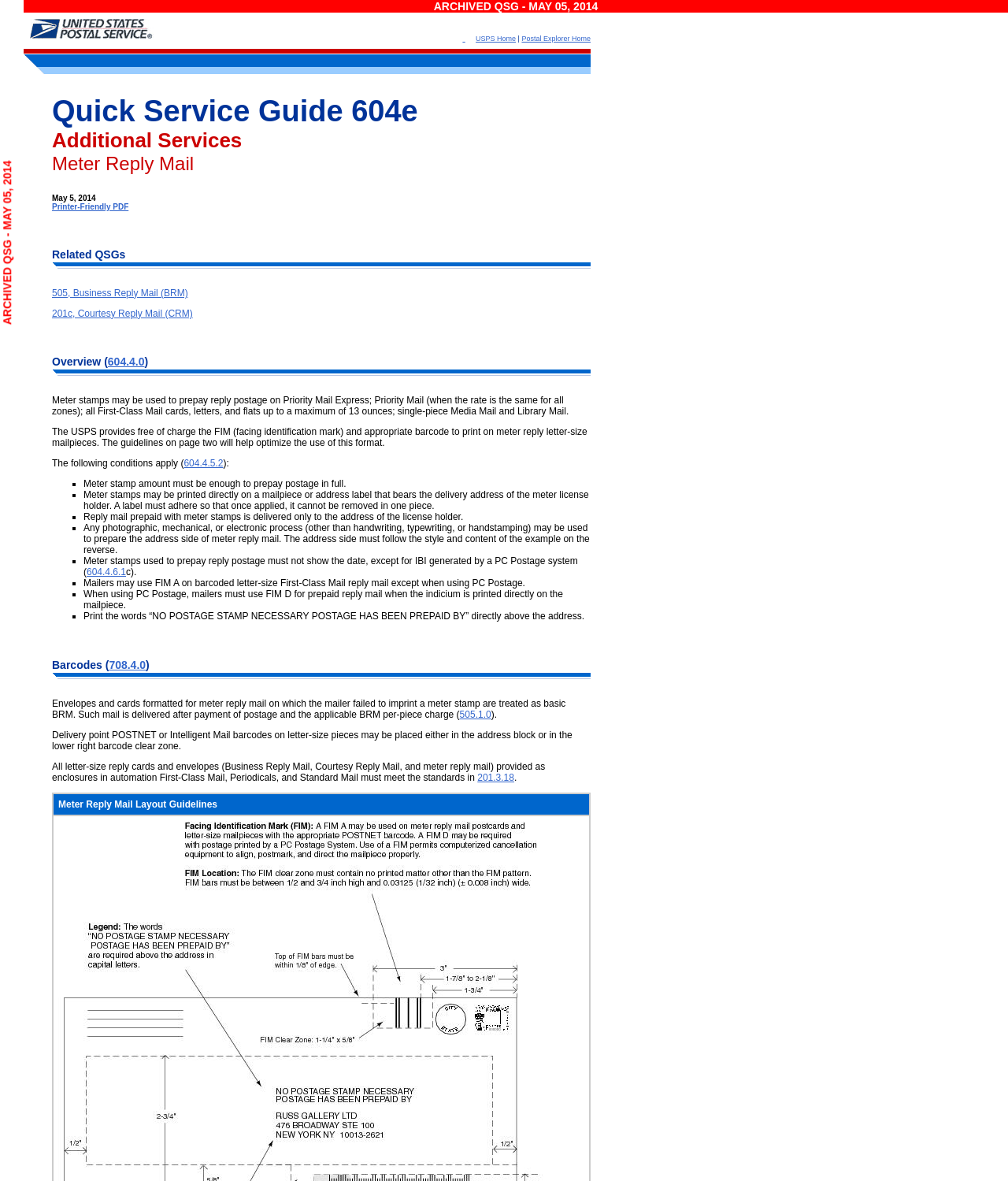Using the description "Postal Explorer Home", locate and provide the bounding box of the UI element.

[0.518, 0.029, 0.586, 0.036]